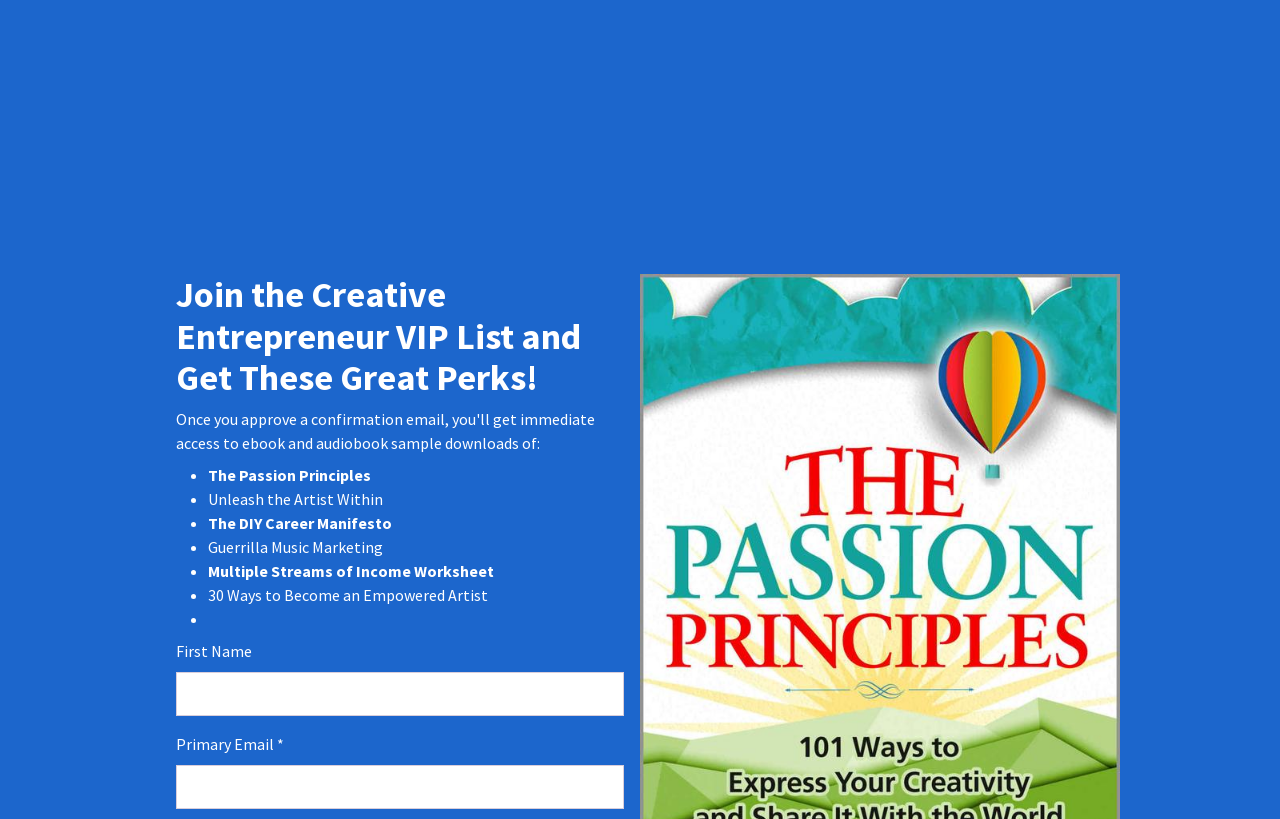What is the purpose of this webpage?
Provide an in-depth and detailed answer to the question.

Based on the webpage content, it appears that the user is being asked to join a VIP list for creative entrepreneurs, and in return, they will receive access to various resources such as ebooks and audiobooks. The webpage provides a list of benefits, including 'The Passion Principles', 'Unleash the Artist Within', and others, which suggests that the VIP list is related to creative entrepreneurship.